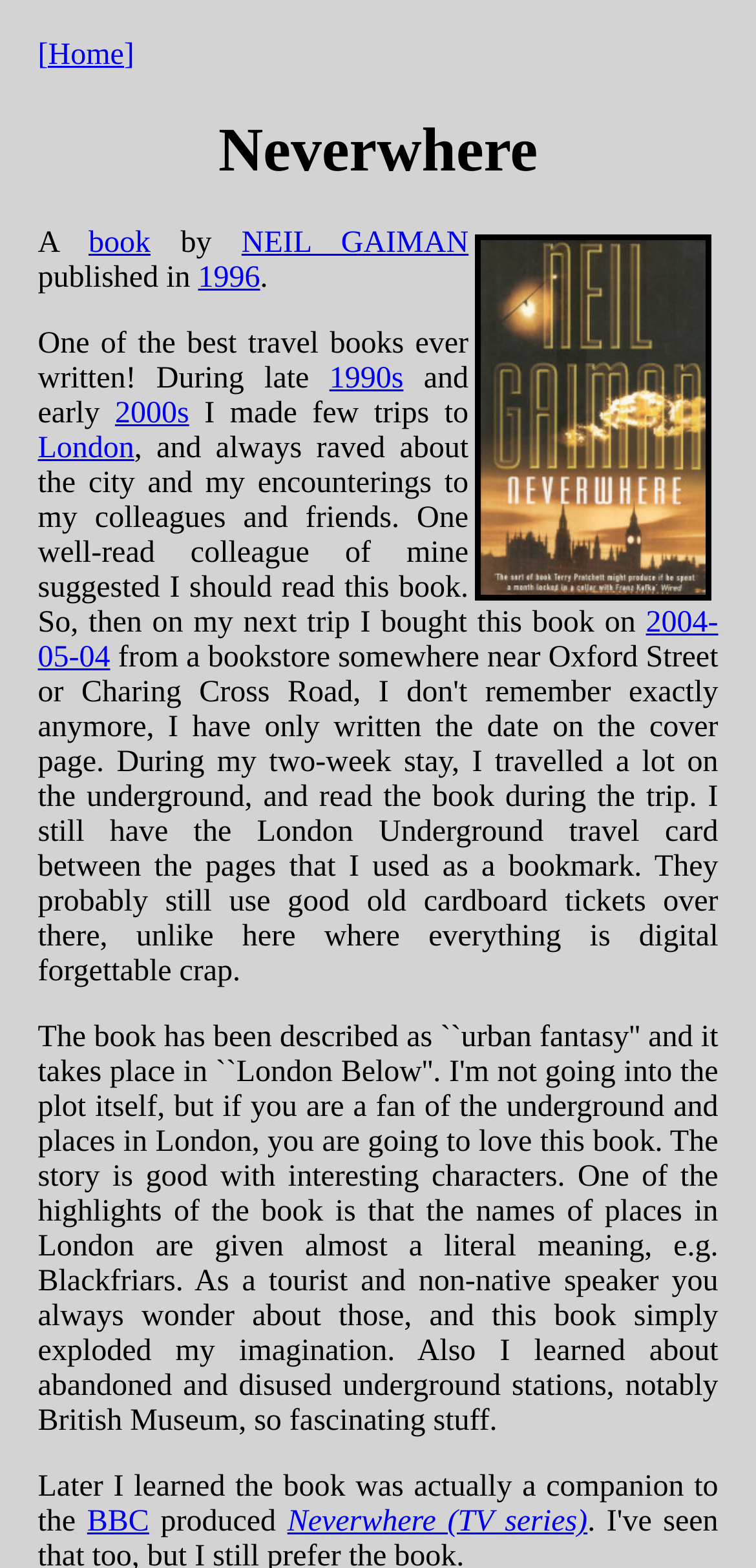Refer to the image and provide an in-depth answer to the question:
What is the name of the city the author often visited?

The name of the city can be found in the link element 'London' which is mentioned in the text as a place the author often visited and raved about to colleagues and friends.